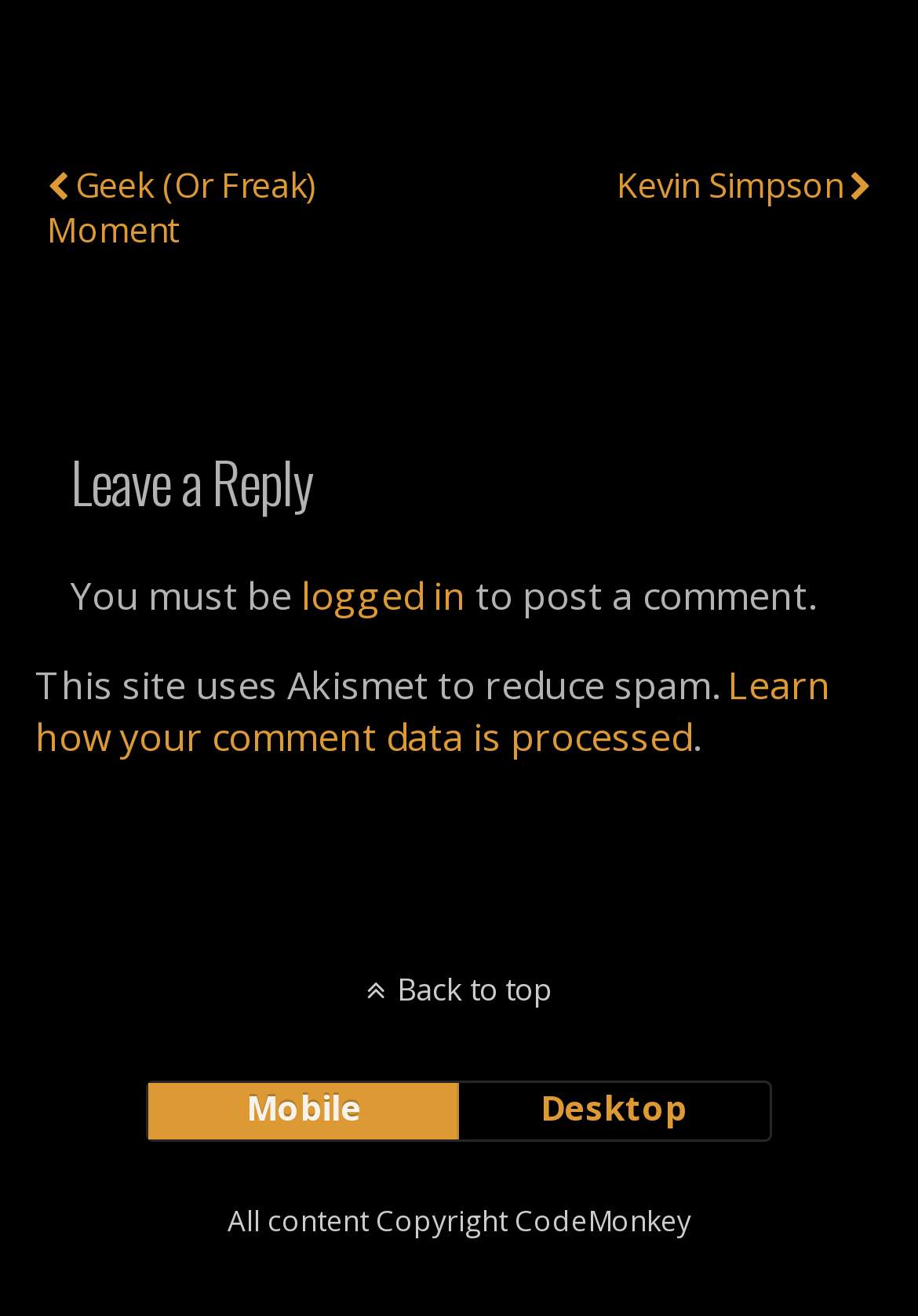What is the title of the previous post?
Respond to the question with a well-detailed and thorough answer.

I found the title of the previous post by looking at the link element with the text 'Geek (Or Freak) Moment' which is located at the top of the page.